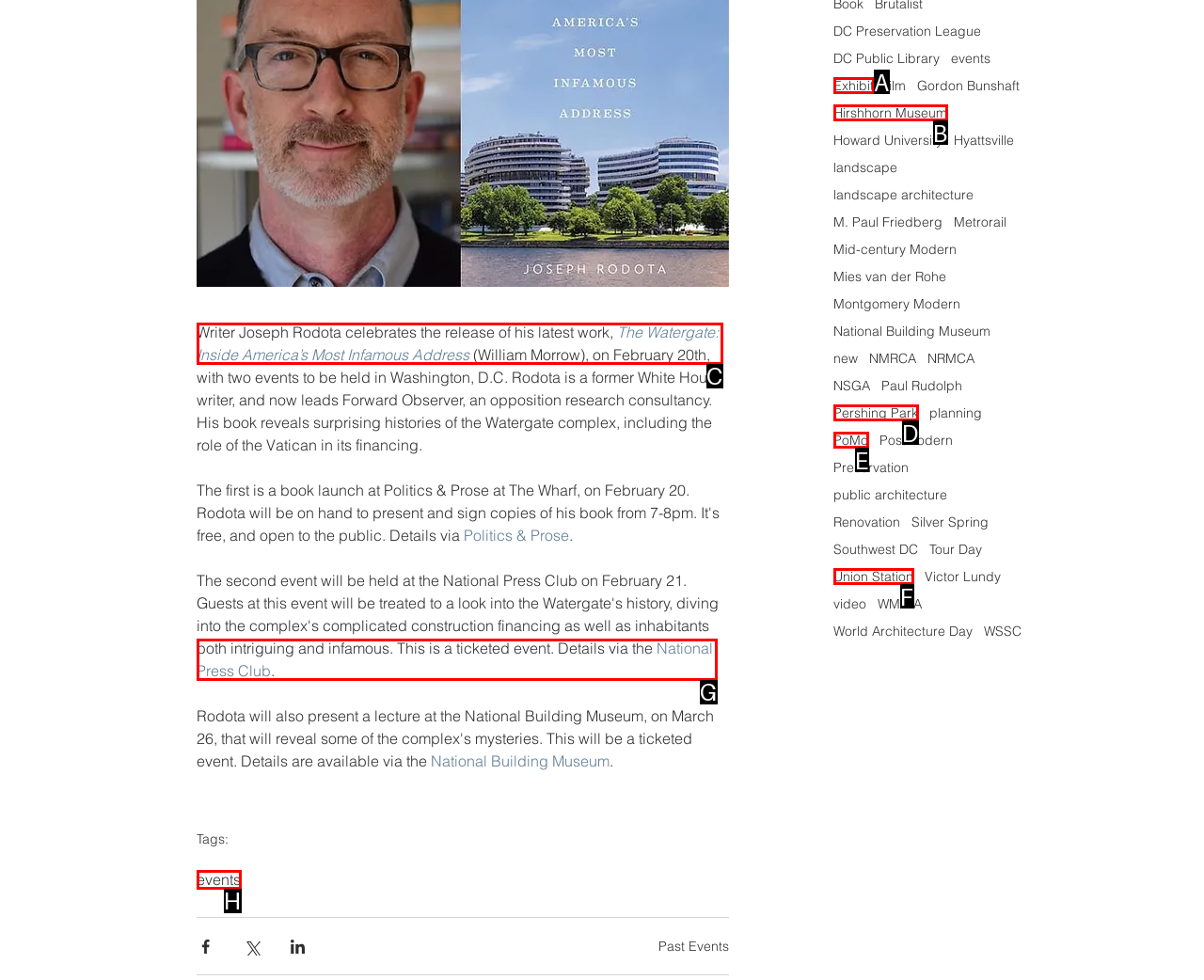Identify the HTML element that corresponds to the description: Exhibit Provide the letter of the correct option directly.

A